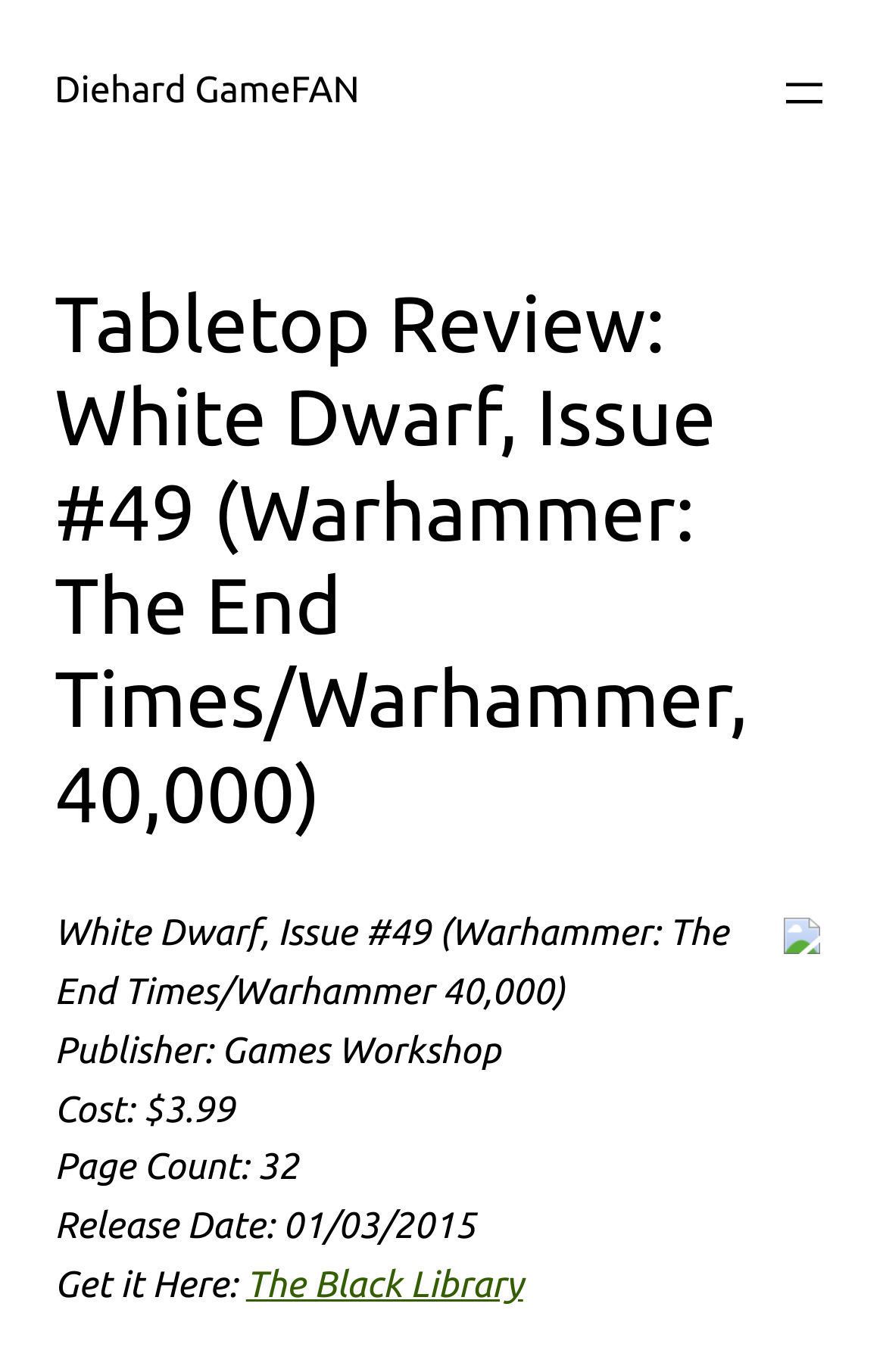Provide your answer to the question using just one word or phrase: What is the cost of White Dwarf, Issue #49?

$3.99